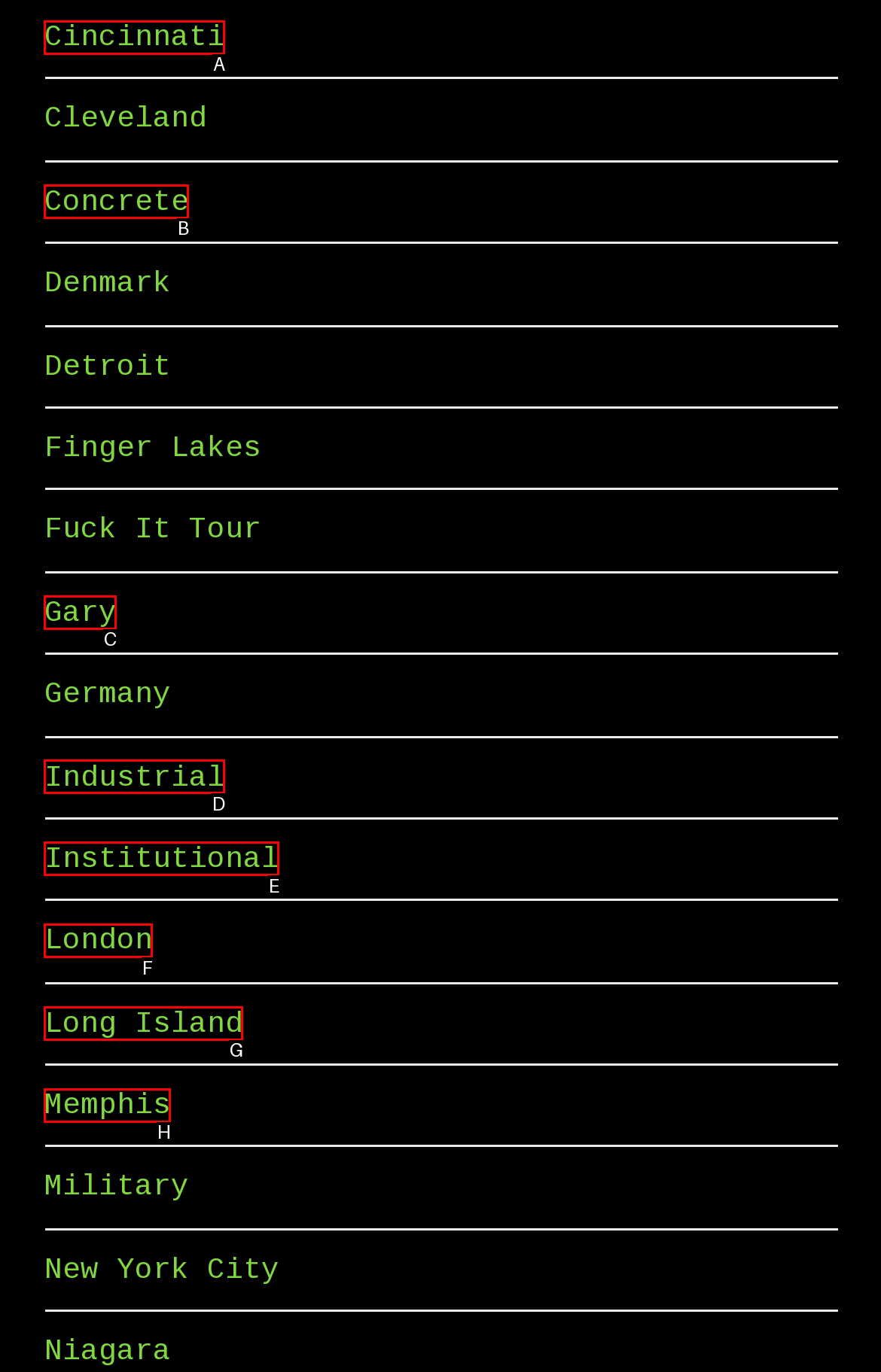From the description: parent_node: 24/7 Global News, identify the option that best matches and reply with the letter of that option directly.

None